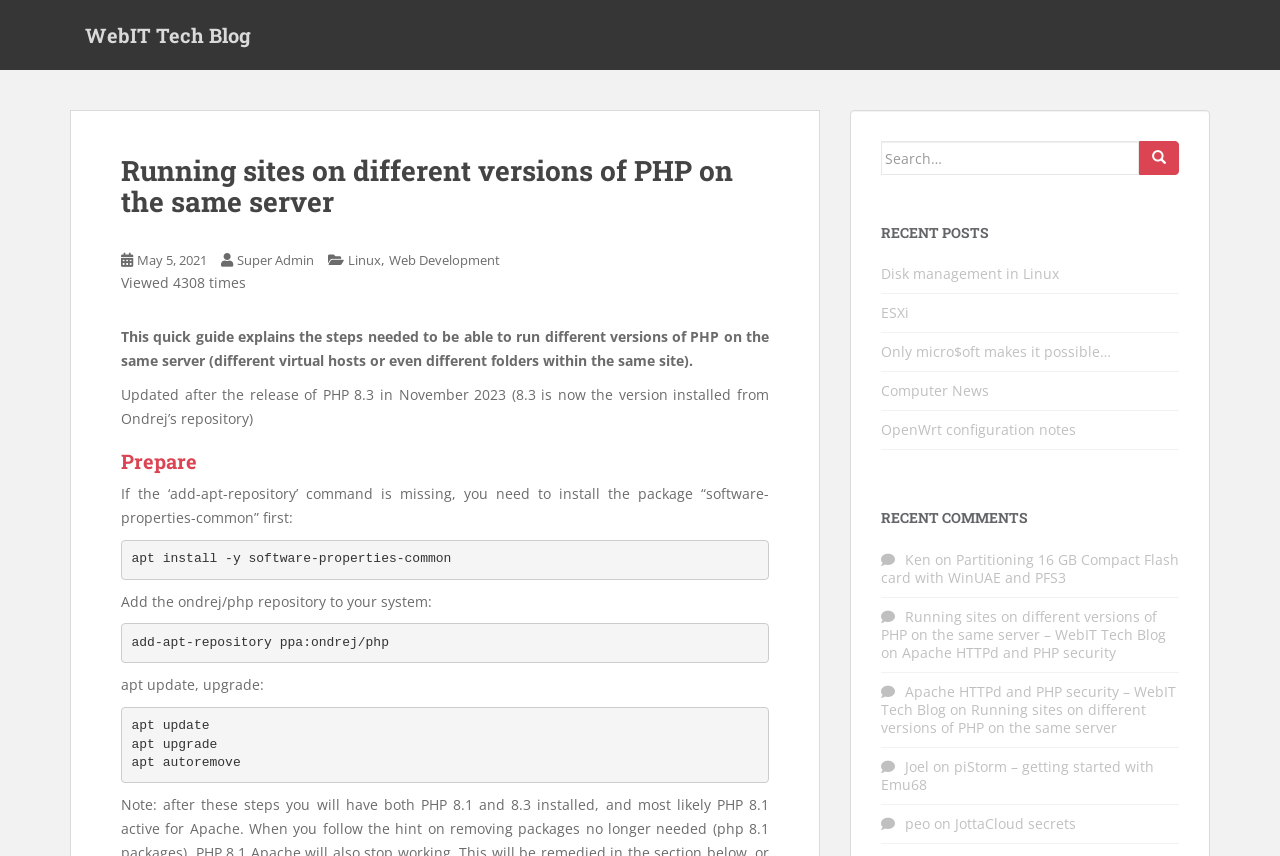Locate the bounding box coordinates of the clickable part needed for the task: "View the article 'Running sites on different versions of PHP on the same server'".

[0.095, 0.182, 0.601, 0.254]